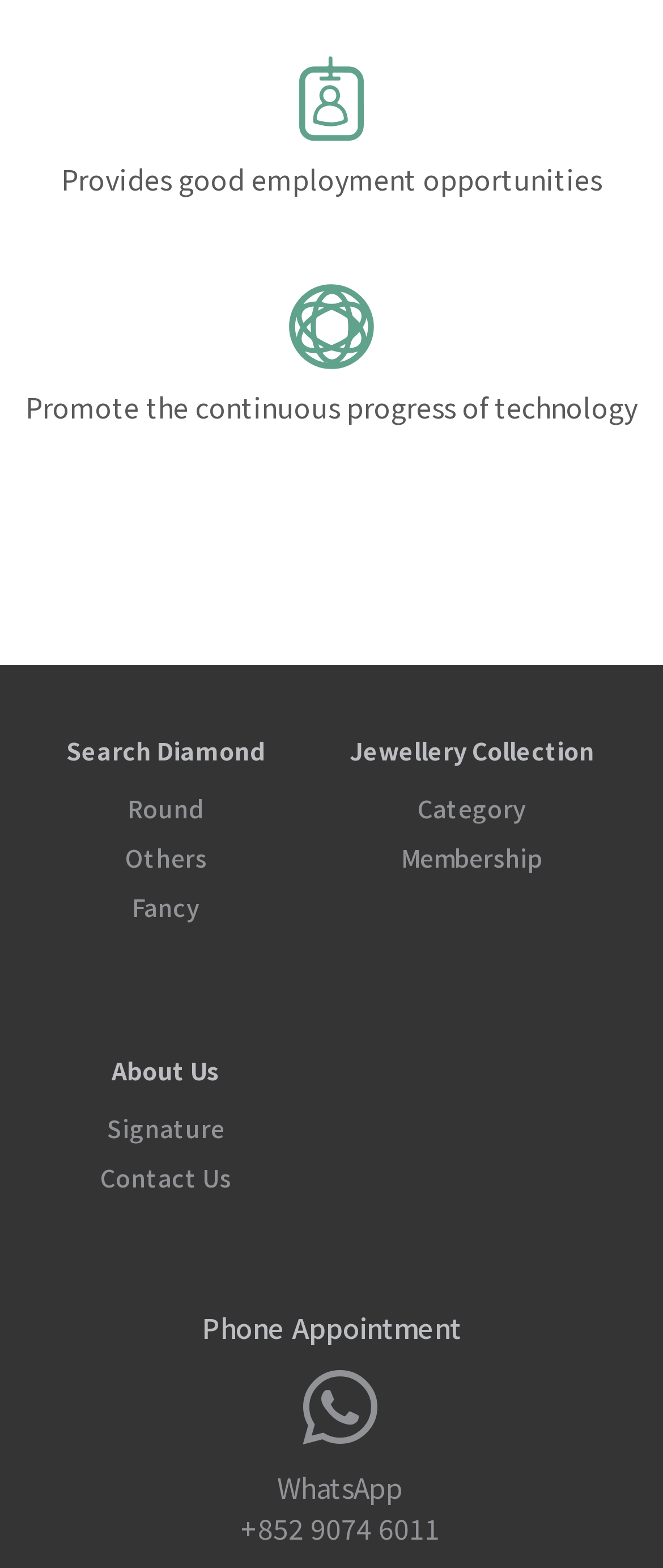Respond to the following question using a concise word or phrase: 
How many main sections are there on the webpage?

Four